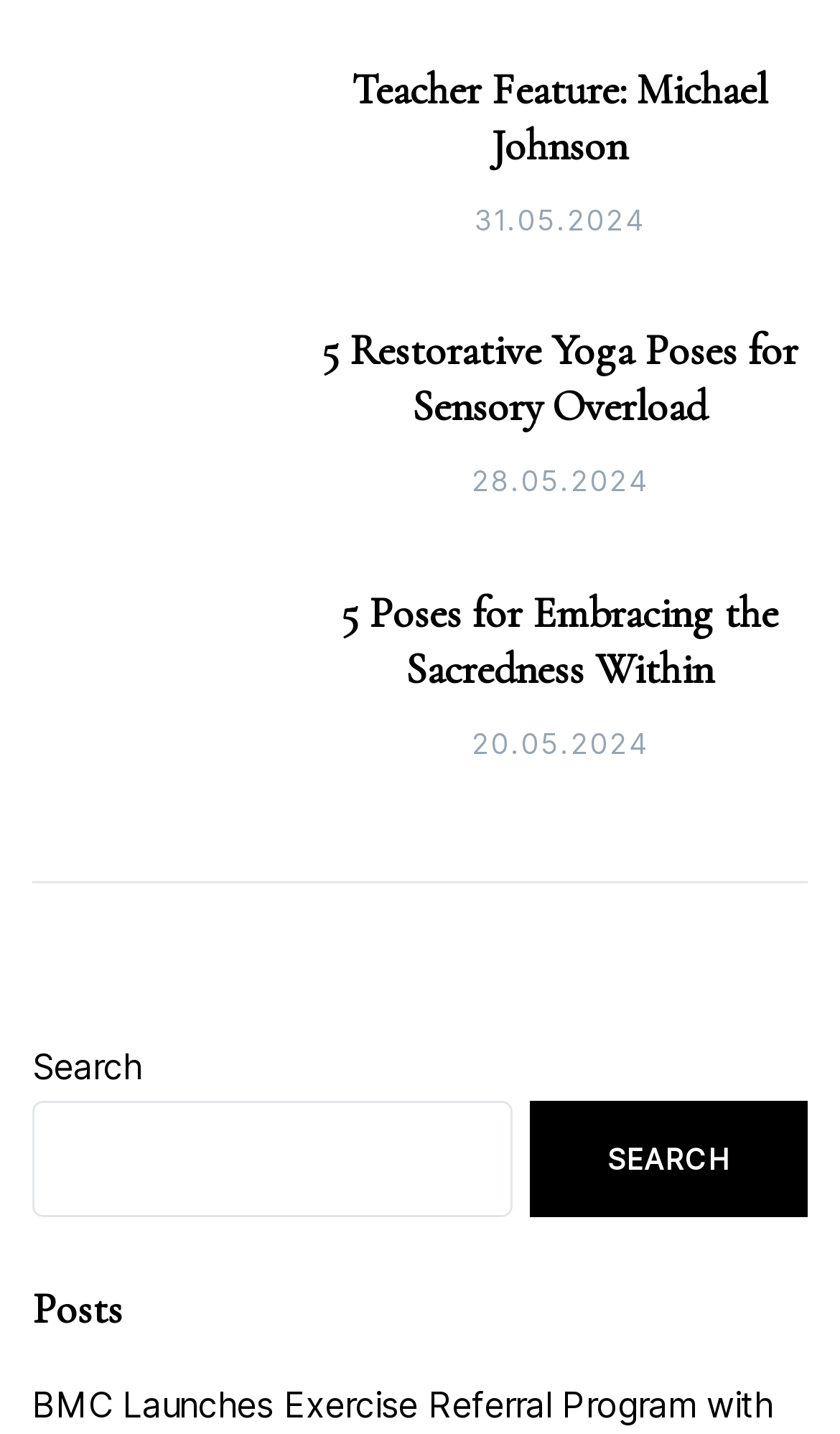Identify the bounding box coordinates for the UI element that matches this description: "Teacher Feature: Michael Johnson".

[0.419, 0.045, 0.914, 0.12]